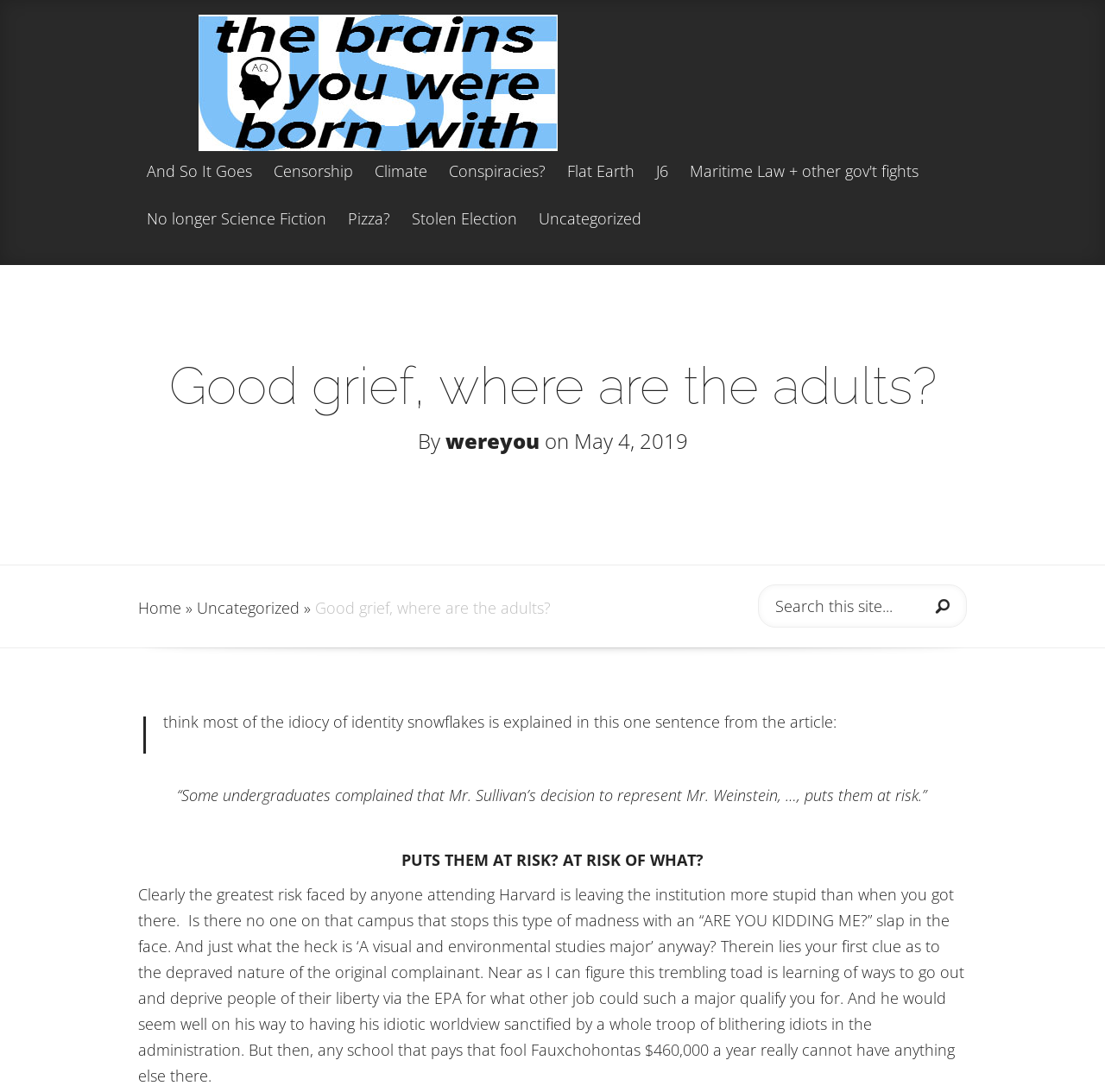What is the purpose of the textbox?
Kindly offer a detailed explanation using the data available in the image.

The purpose of the textbox can be inferred by looking at the placeholder text inside the textbox, which says 'Search this site...'. This suggests that the textbox is used for searching the website.